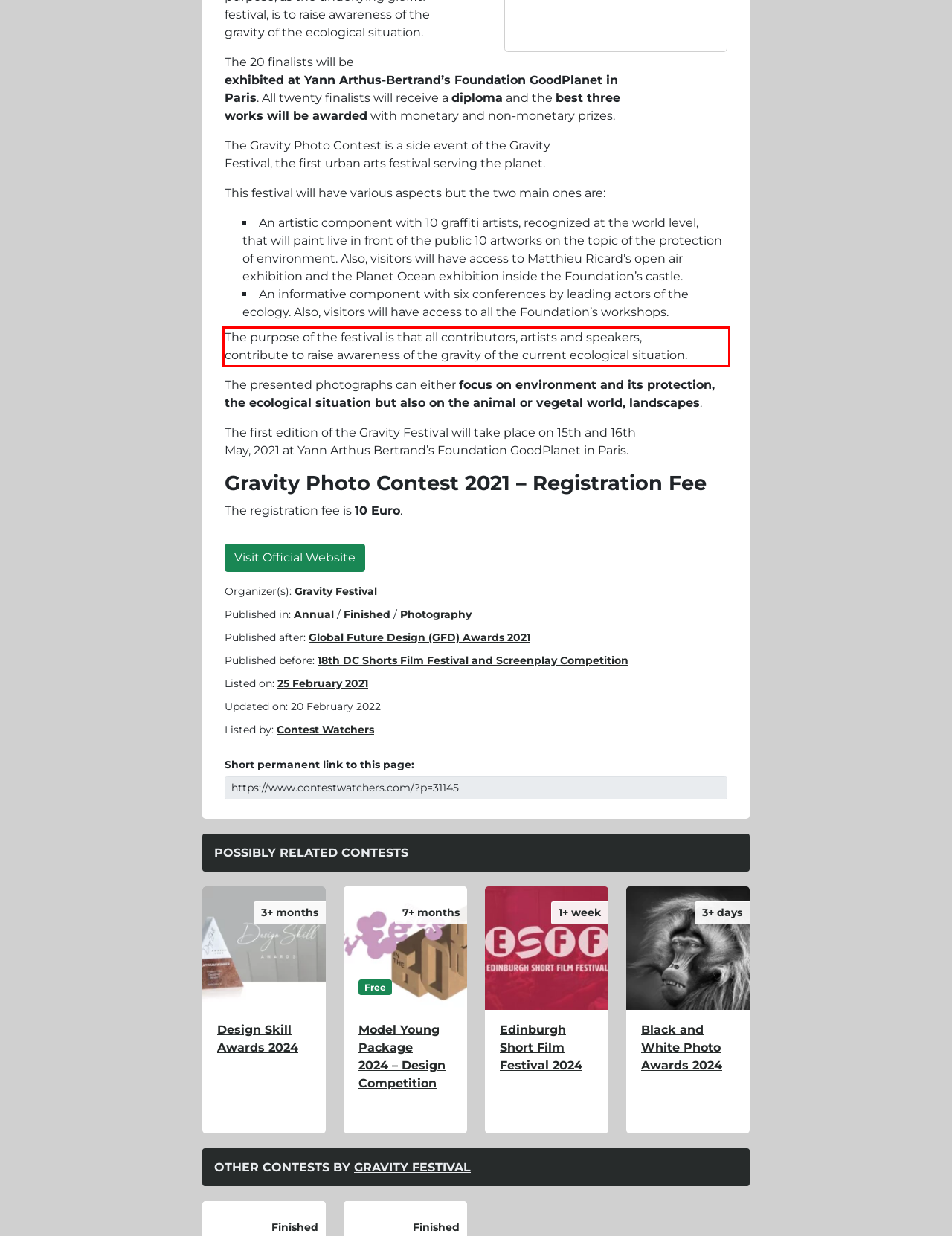You are provided with a screenshot of a webpage containing a red bounding box. Please extract the text enclosed by this red bounding box.

The purpose of the festival is that all contributors, artists and speakers, contribute to raise awareness of the gravity of the current ecological situation.